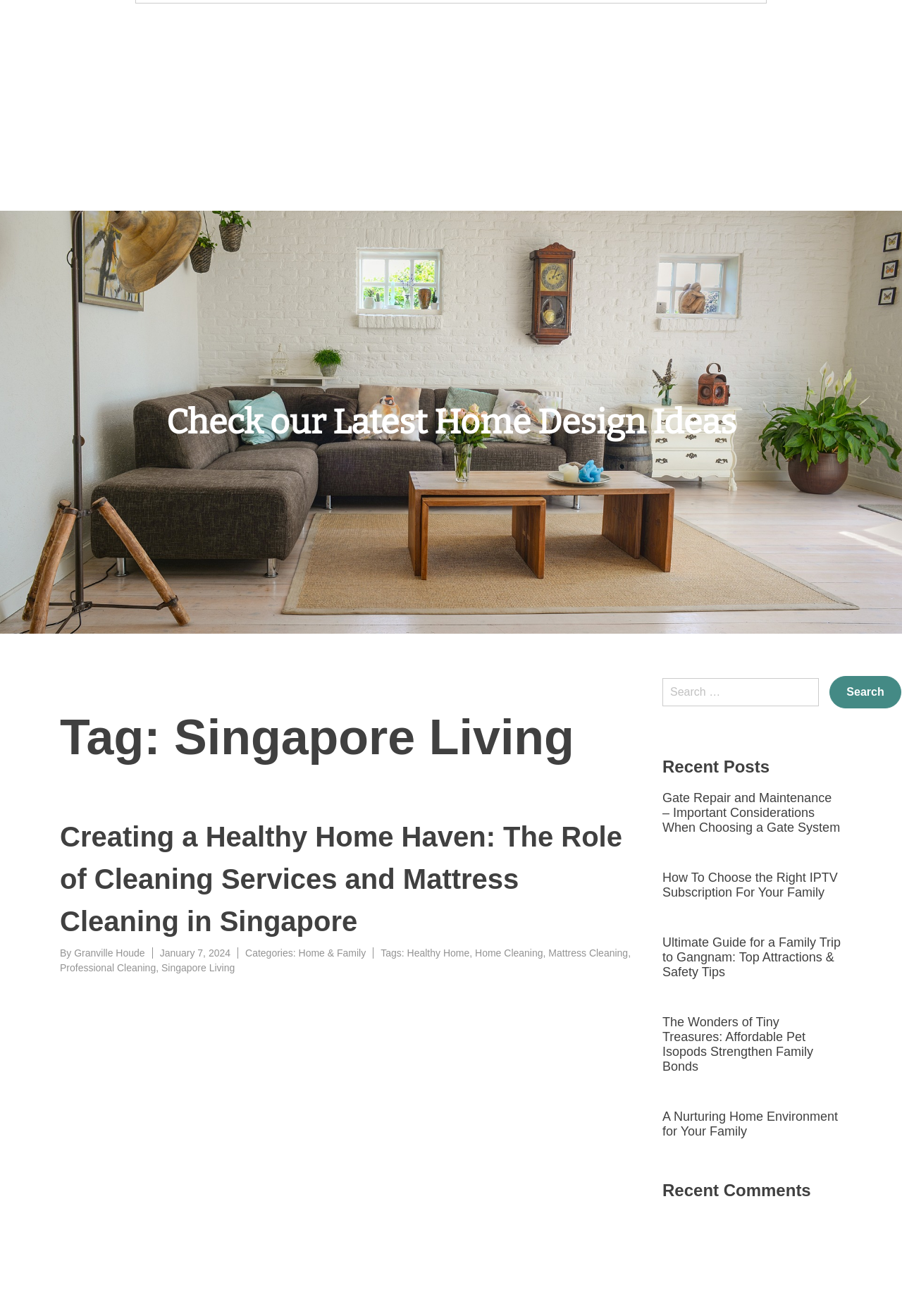Identify the bounding box for the UI element described as: "Home & Family". Ensure the coordinates are four float numbers between 0 and 1, formatted as [left, top, right, bottom].

[0.331, 0.72, 0.406, 0.728]